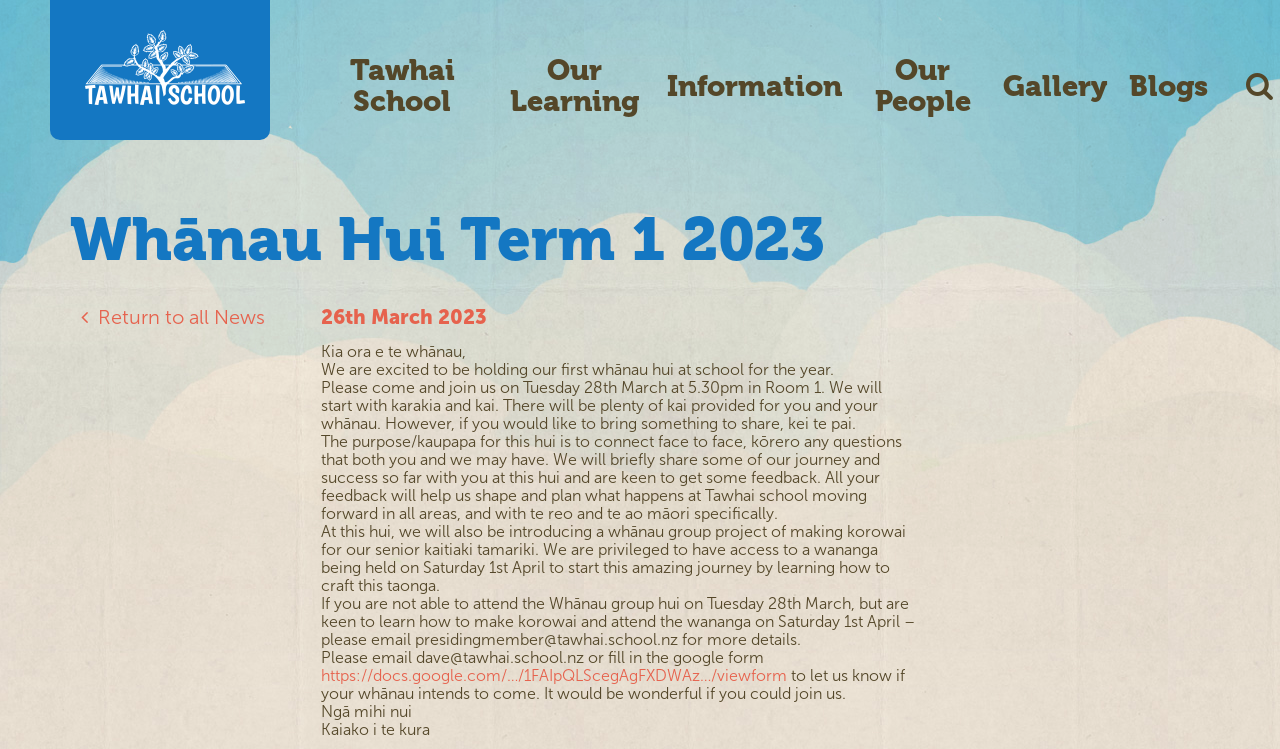Give a concise answer of one word or phrase to the question: 
How can one RSVP for the Whānau Hui?

Email dave@tawhai.school.nz or fill in the google form